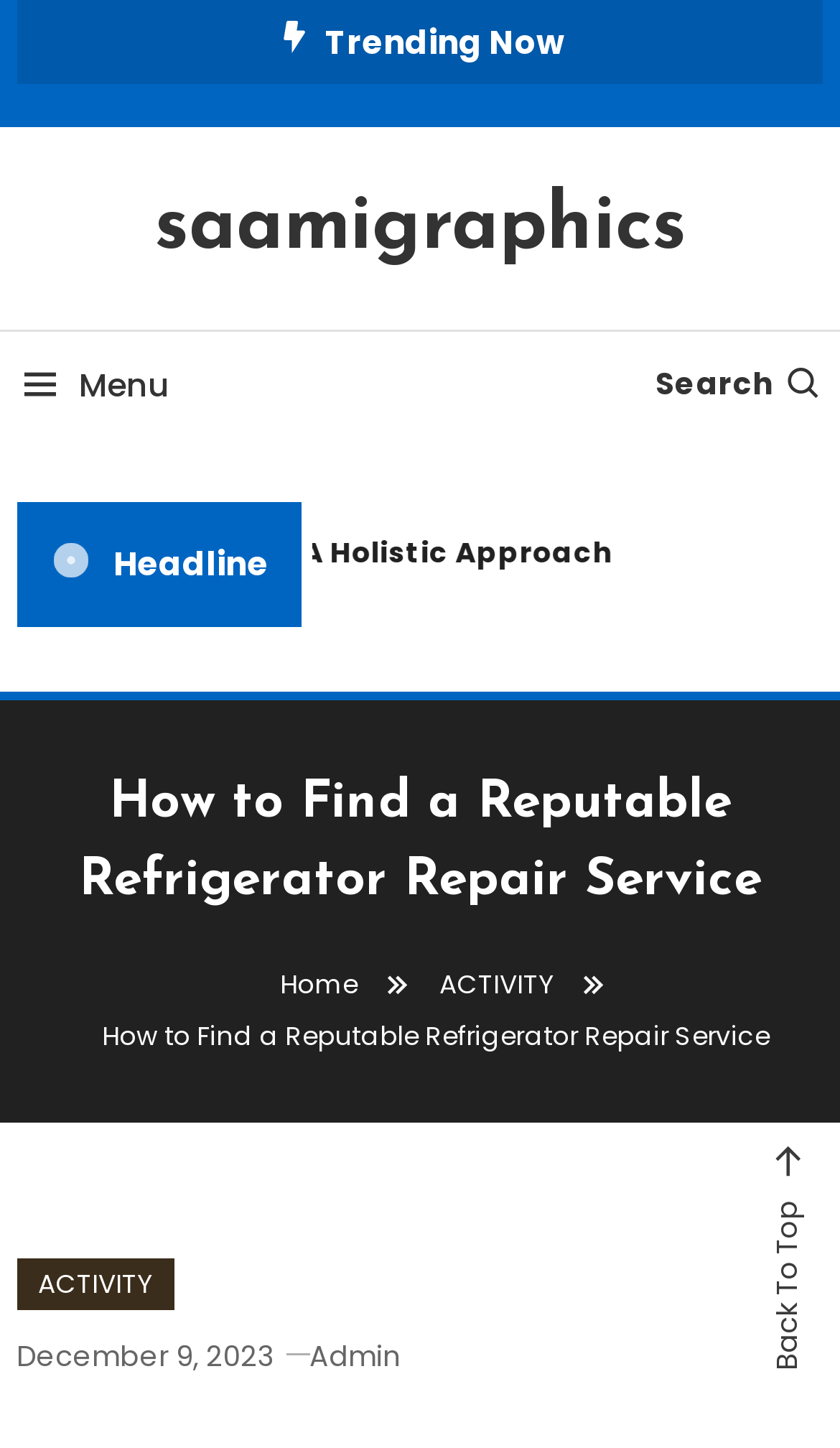Please pinpoint the bounding box coordinates for the region I should click to adhere to this instruction: "Click on the 'Search' button".

[0.78, 0.25, 0.98, 0.28]